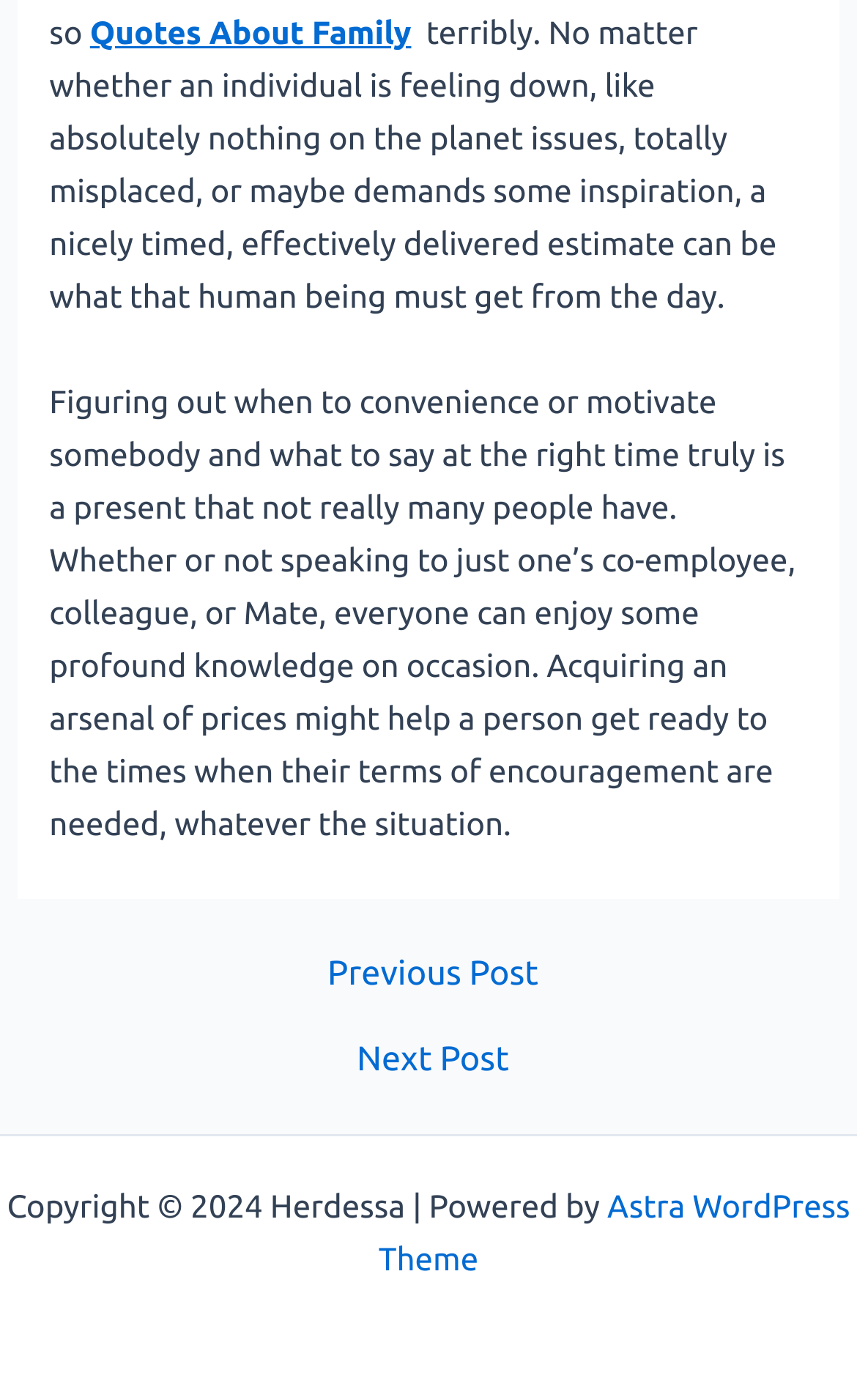What is the theme of the WordPress site?
Give a single word or phrase answer based on the content of the image.

Astra